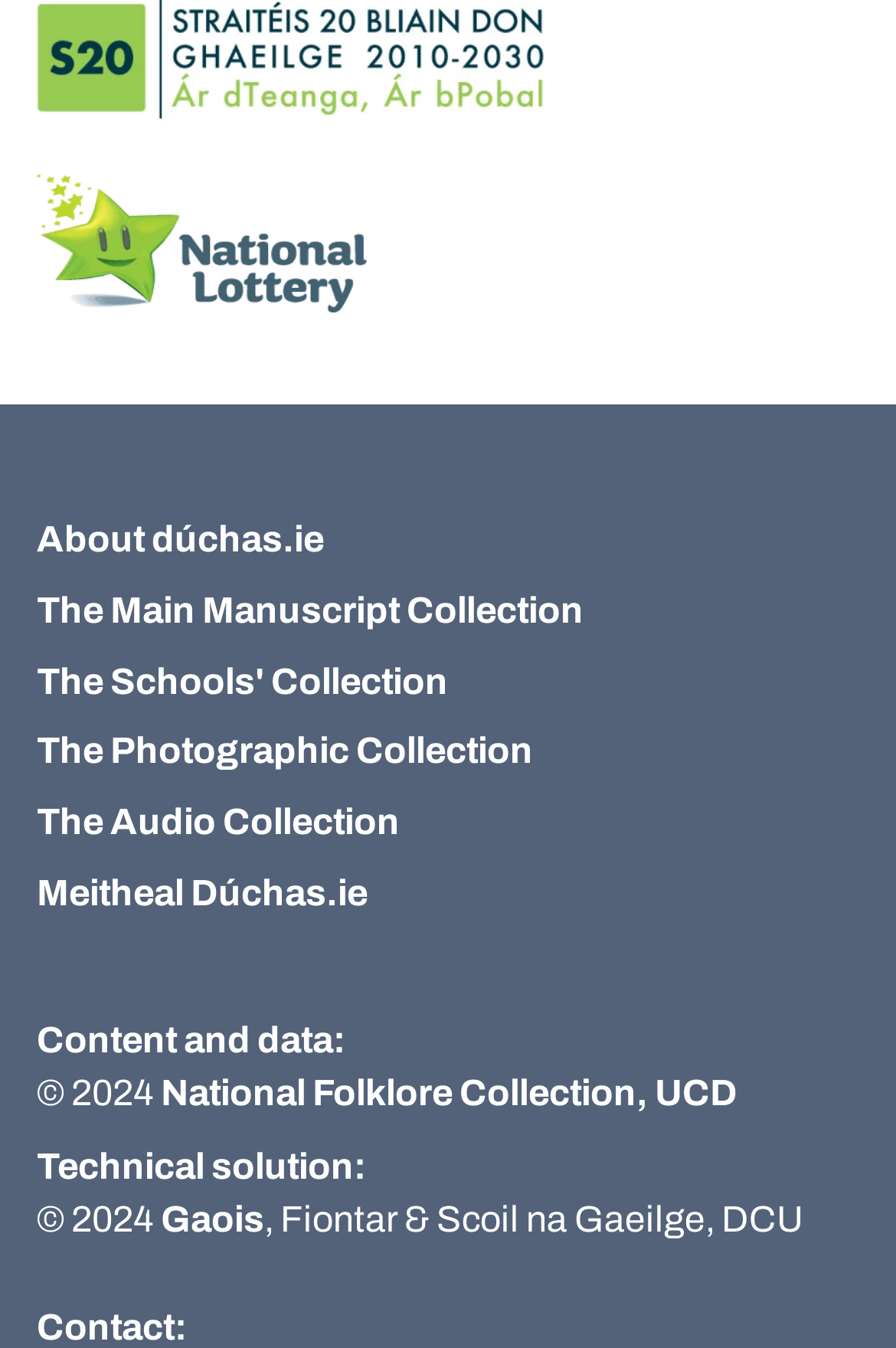Please locate the bounding box coordinates of the element that needs to be clicked to achieve the following instruction: "Click on the 'National Lottery' link". The coordinates should be four float numbers between 0 and 1, i.e., [left, top, right, bottom].

[0.041, 0.13, 0.41, 0.232]